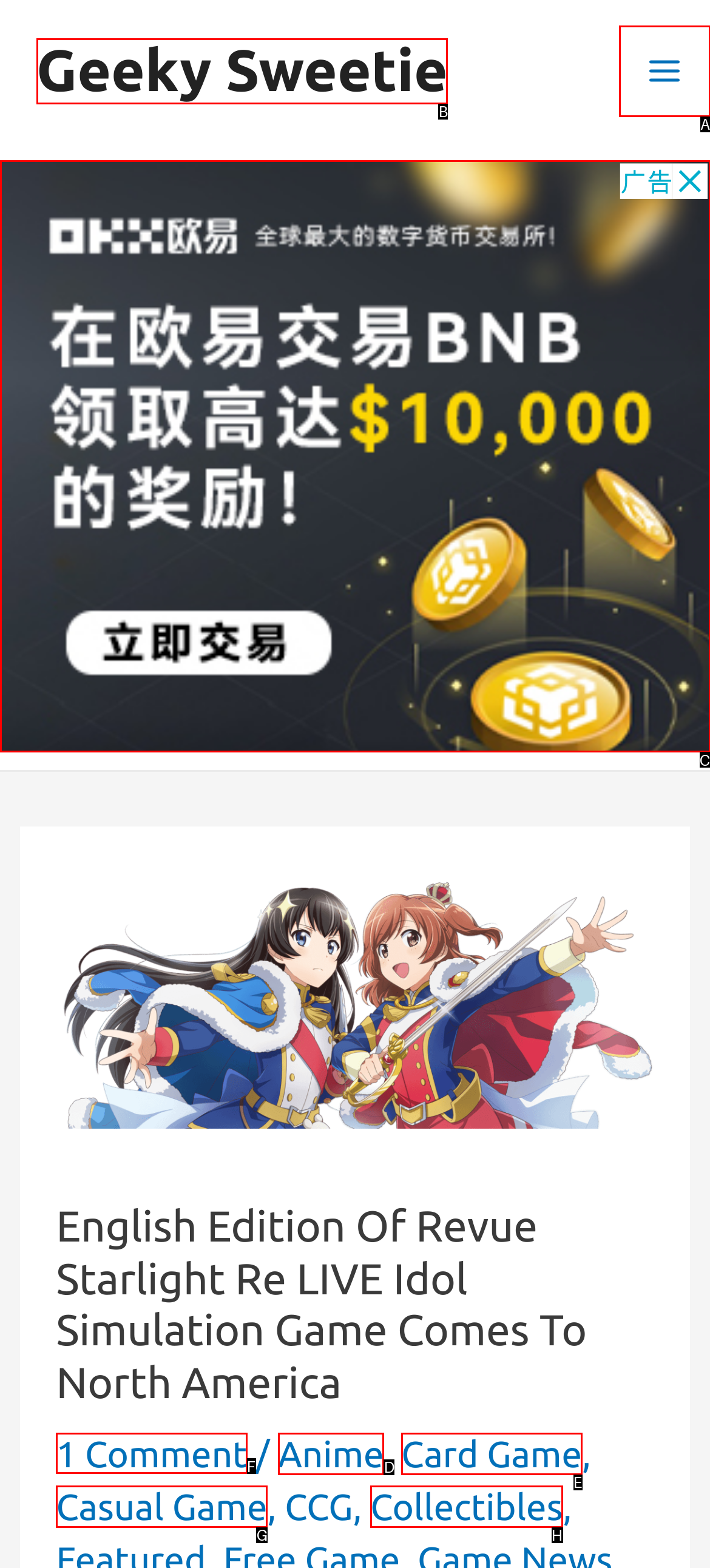Determine the letter of the element I should select to fulfill the following instruction: Click the '1 Comment' link. Just provide the letter.

F